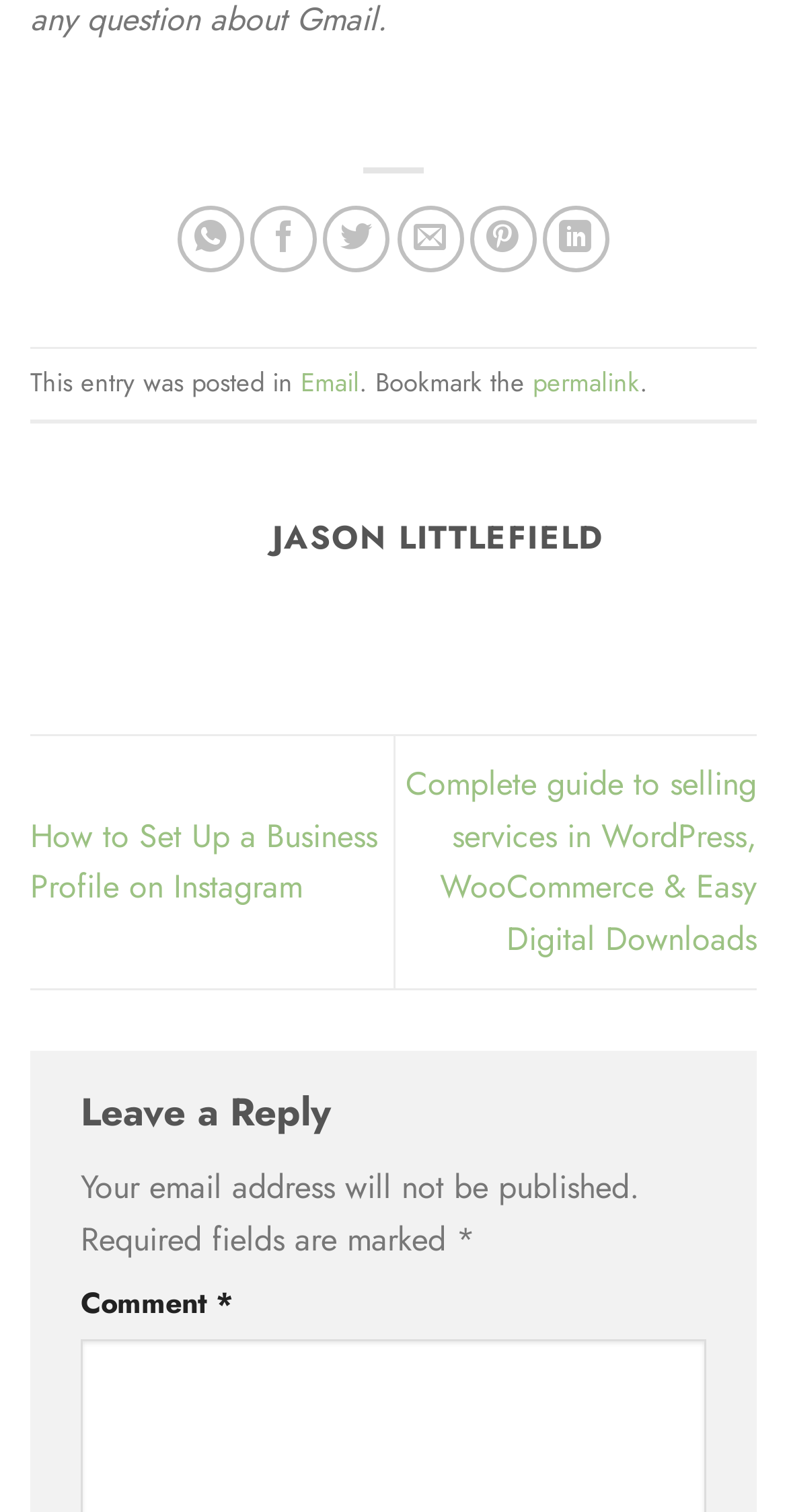Locate the bounding box coordinates of the area that needs to be clicked to fulfill the following instruction: "View the permalink". The coordinates should be in the format of four float numbers between 0 and 1, namely [left, top, right, bottom].

[0.677, 0.24, 0.813, 0.265]